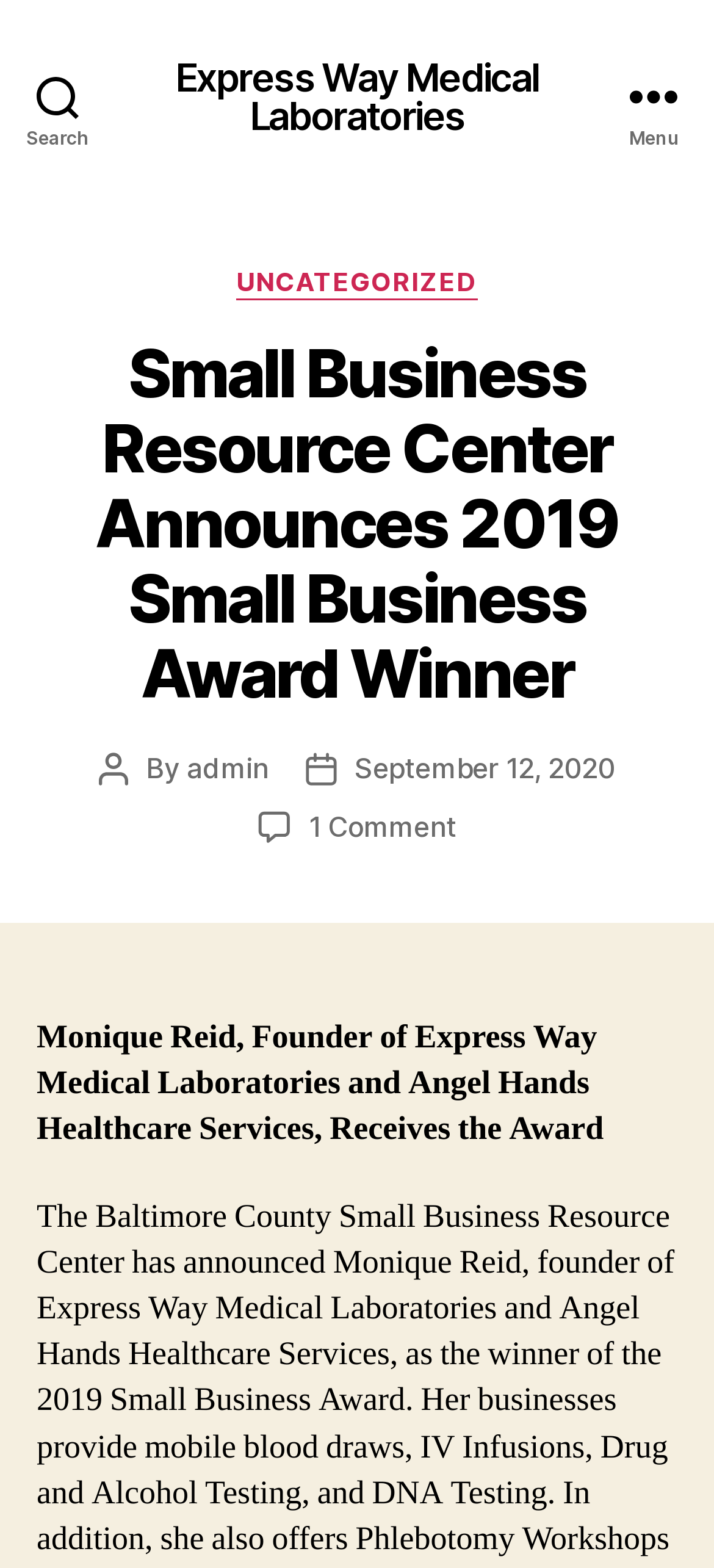What is the category of the article?
Using the visual information, respond with a single word or phrase.

UNCATEGORIZED